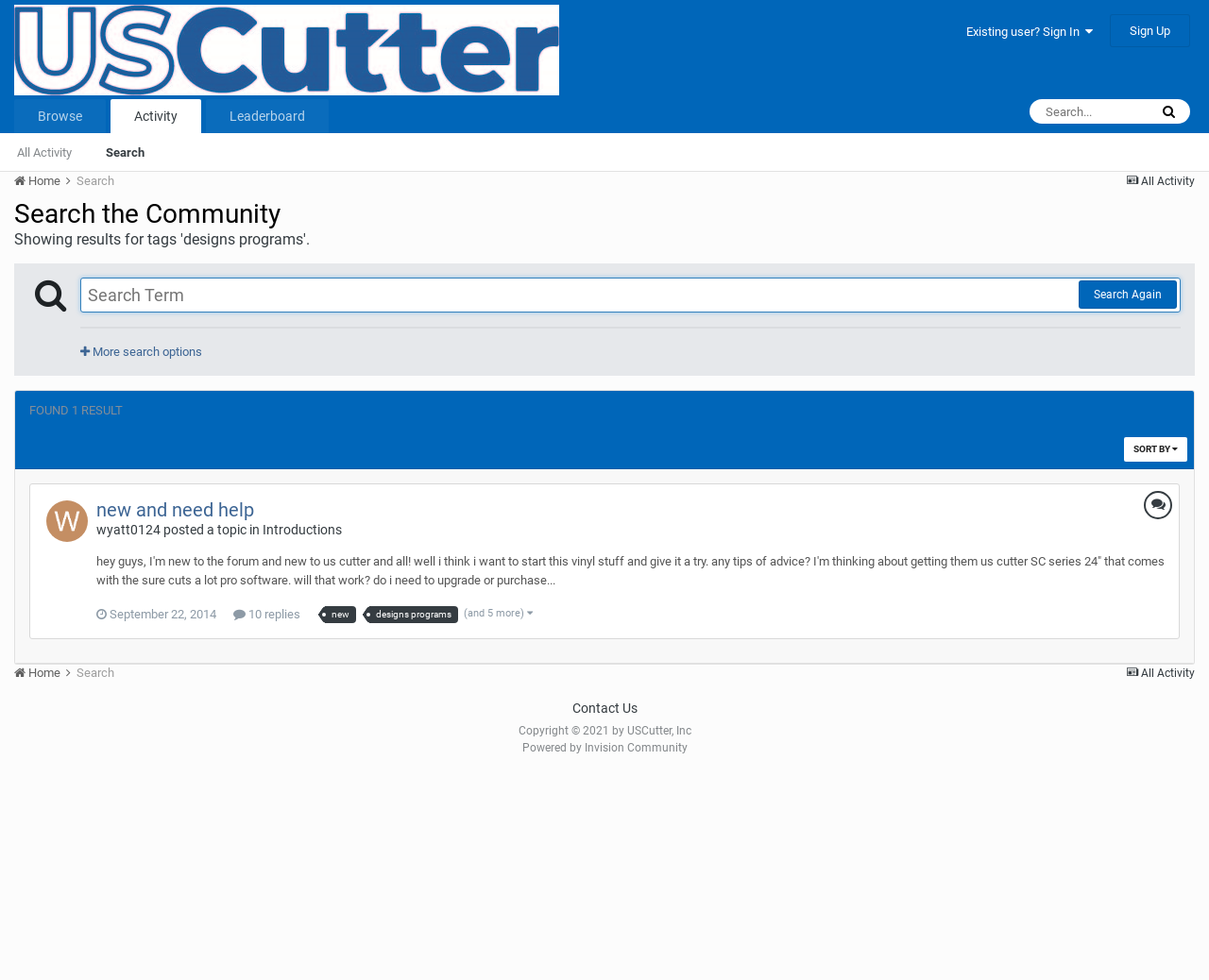Identify the bounding box coordinates of the section that should be clicked to achieve the task described: "Read 'ON EXCESS' by David Legault".

None